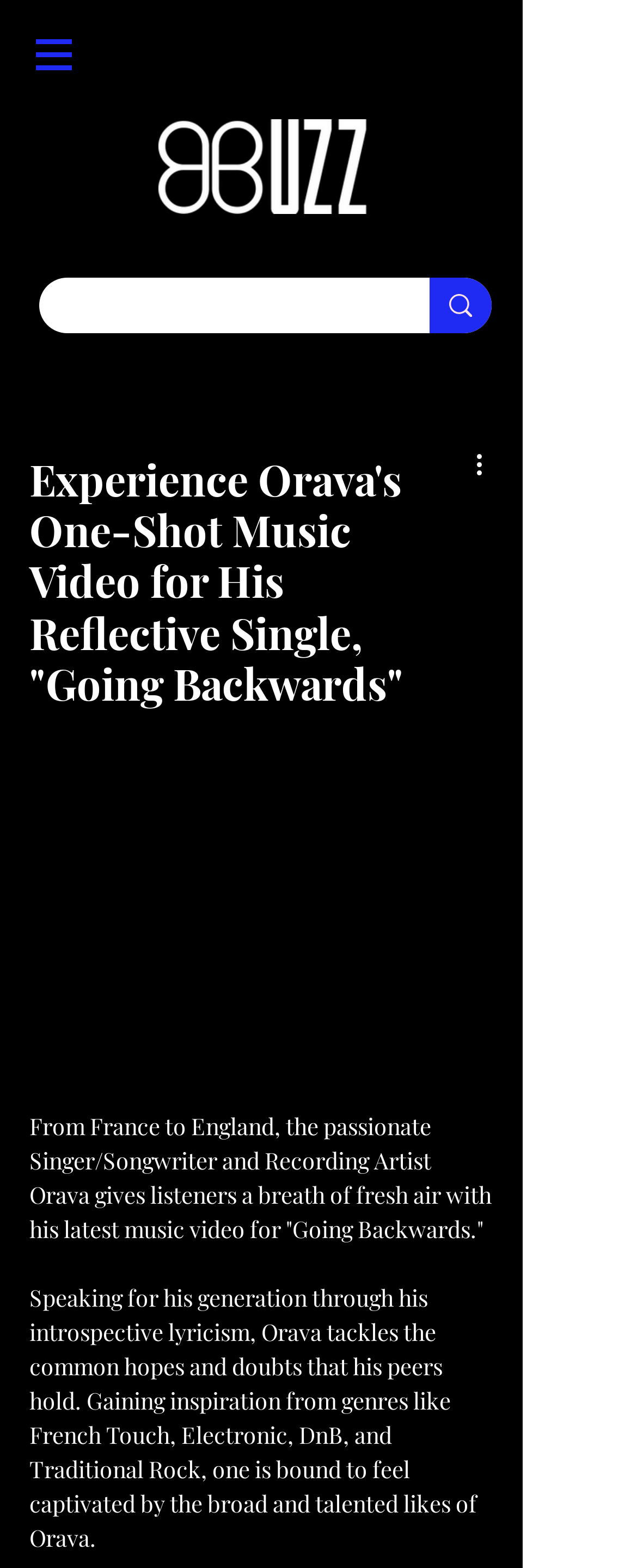What is the title of the music video?
Refer to the screenshot and respond with a concise word or phrase.

Going Backwards